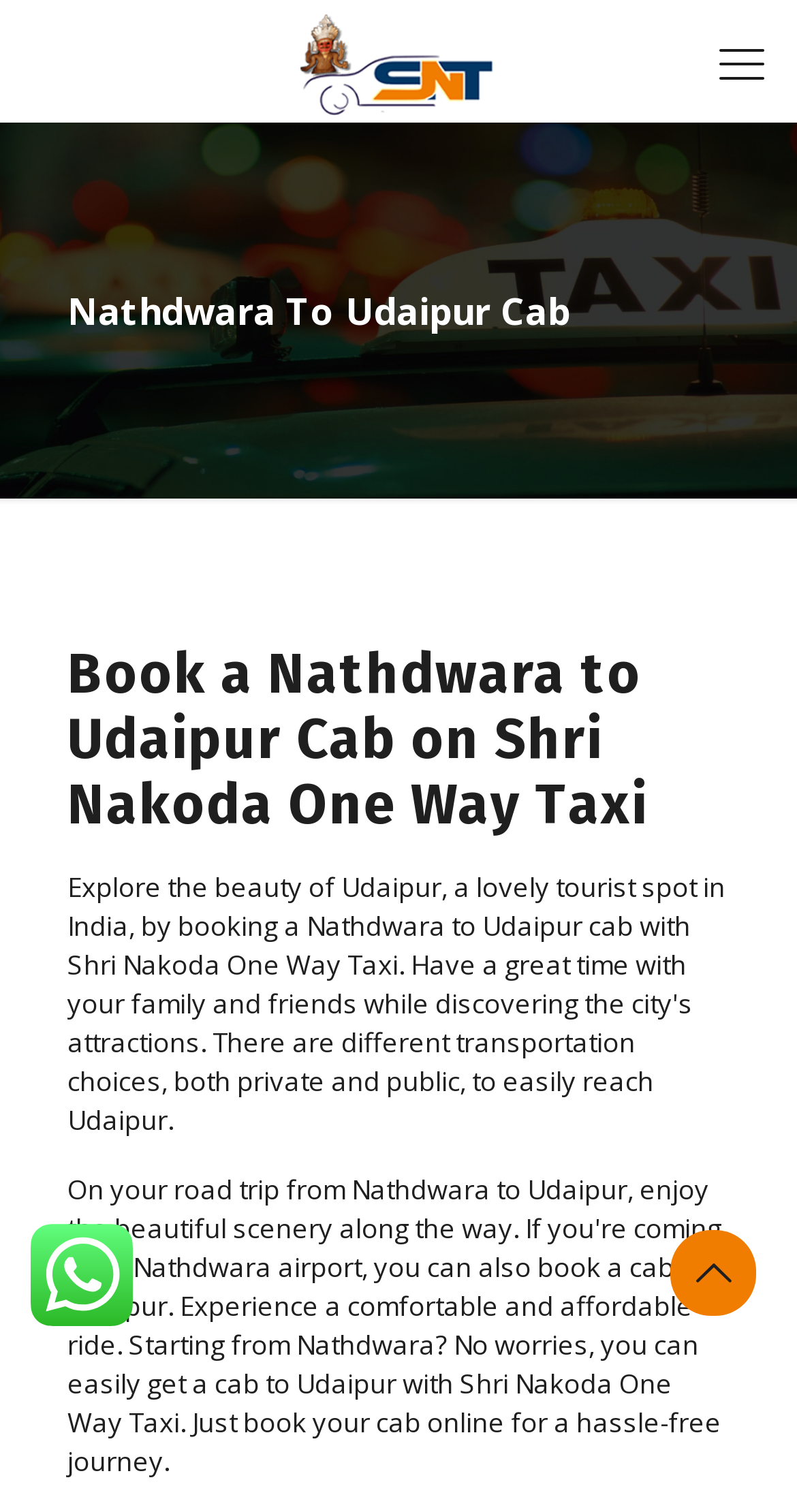Provide the bounding box coordinates for the UI element that is described as: "Home".

None